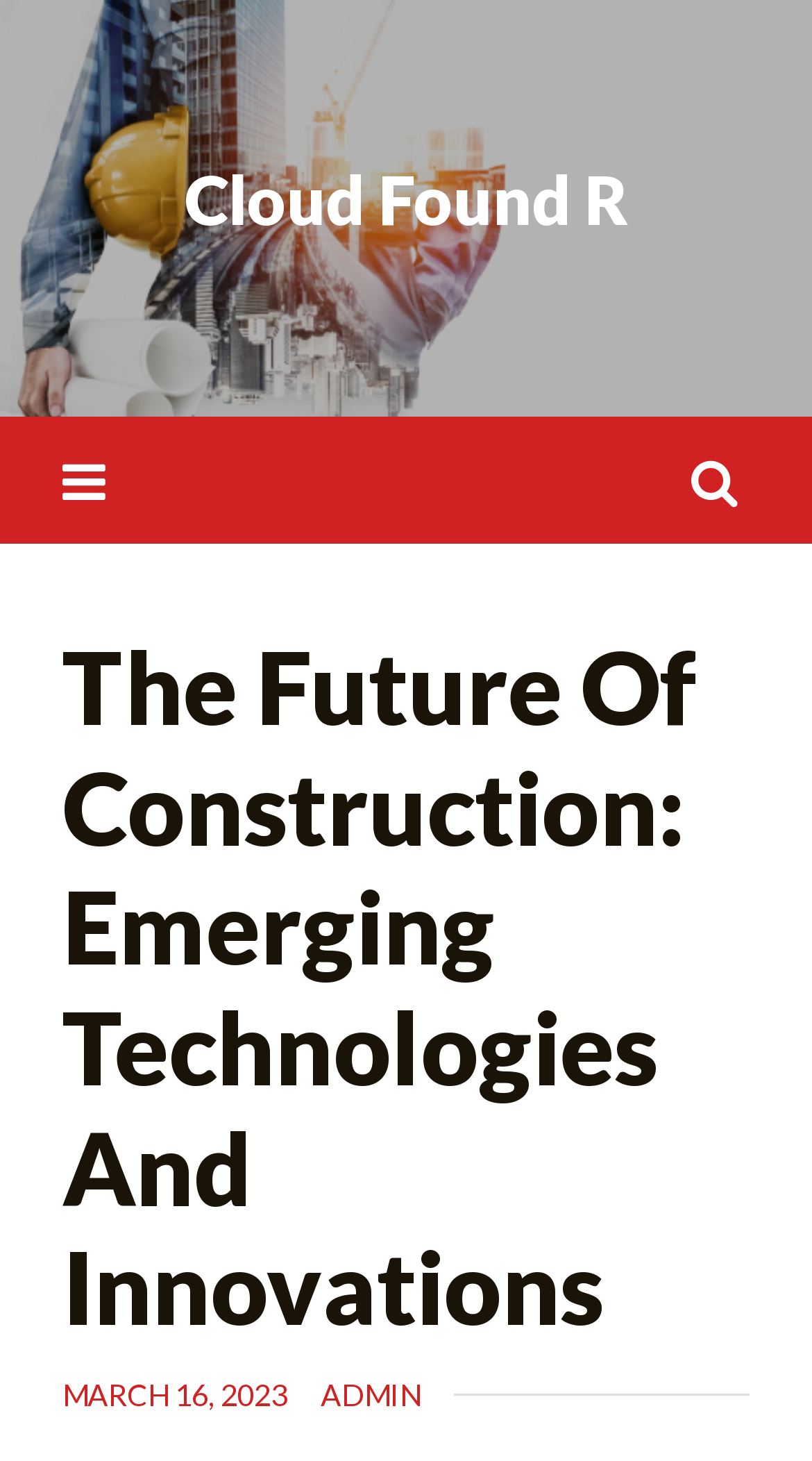Please answer the following question using a single word or phrase: 
How many headings are on the webpage?

2